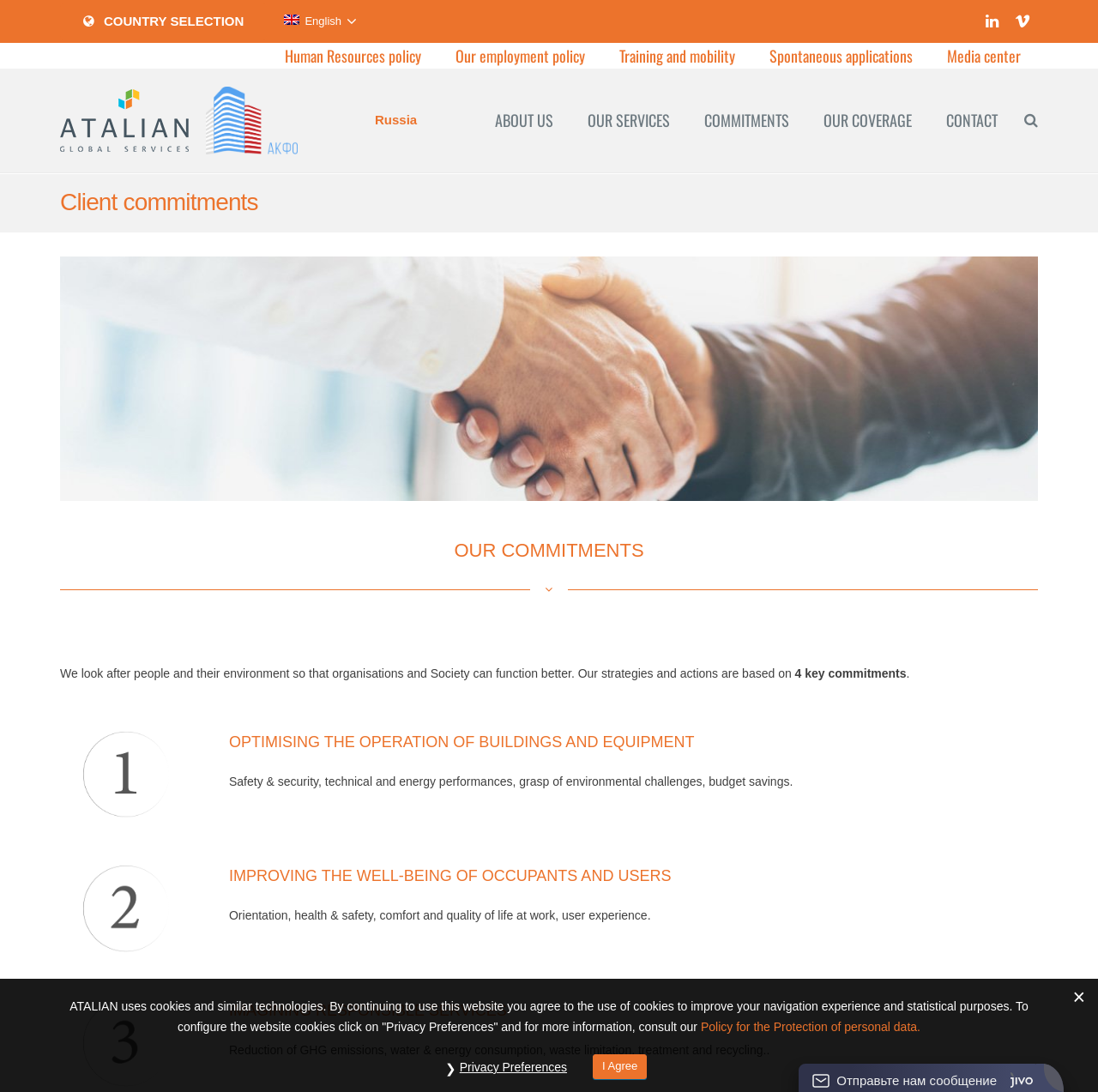Determine the coordinates of the bounding box for the clickable area needed to execute this instruction: "Go to LinkedIn page".

[0.889, 0.005, 0.917, 0.034]